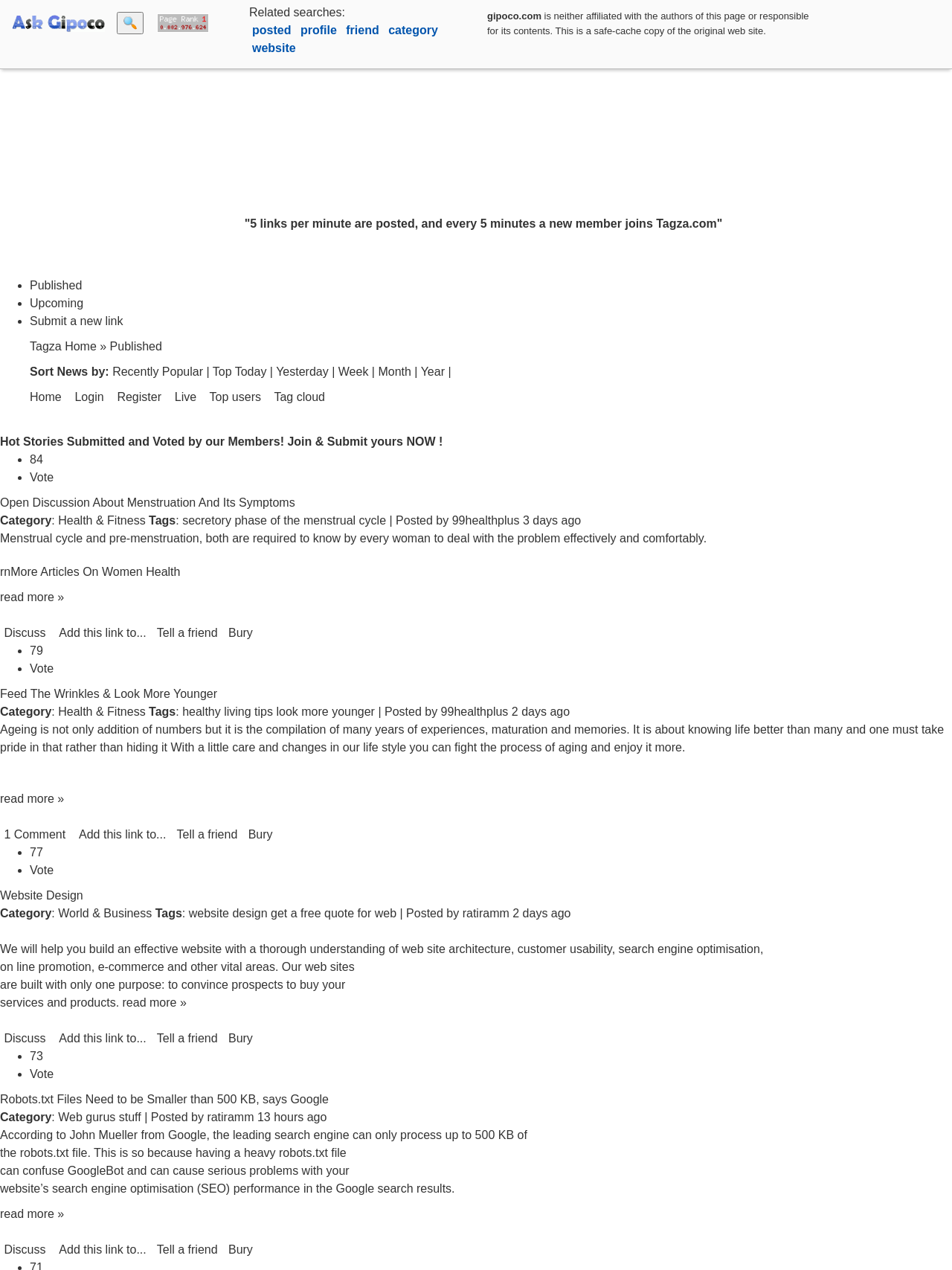What is the username and password prompt for?
Please describe in detail the information shown in the image to answer the question.

The username and password prompt is located at the top of the webpage, and it is used for users to login to their accounts. The prompt is labeled as 'Username: Password: Remember:'.